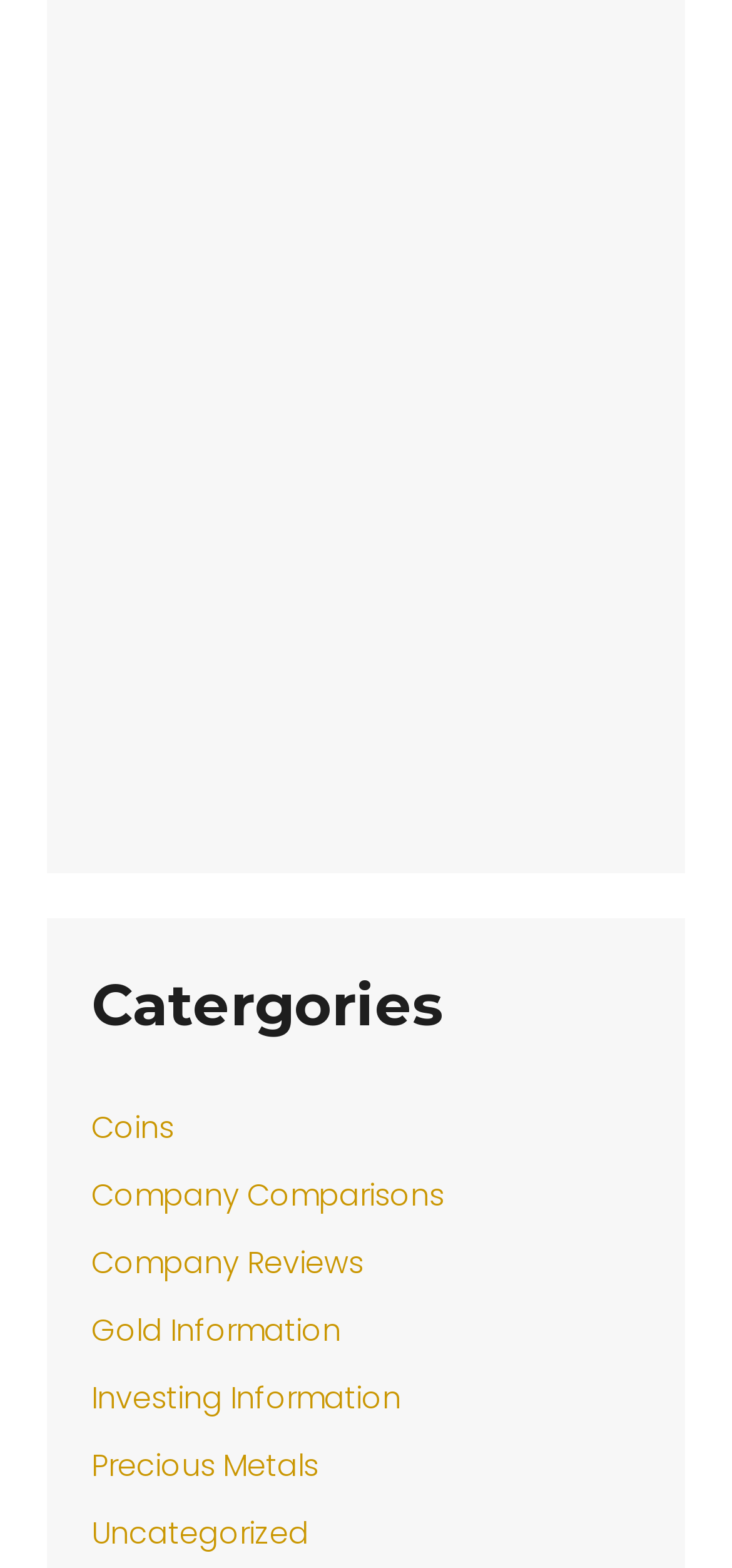Determine the bounding box coordinates for the clickable element to execute this instruction: "View 'ATM Machine Parts High Quality Diebold IC Contact Head Plastic Parts 1750304620 1750304620-11'". Provide the coordinates as four float numbers between 0 and 1, i.e., [left, top, right, bottom].

None